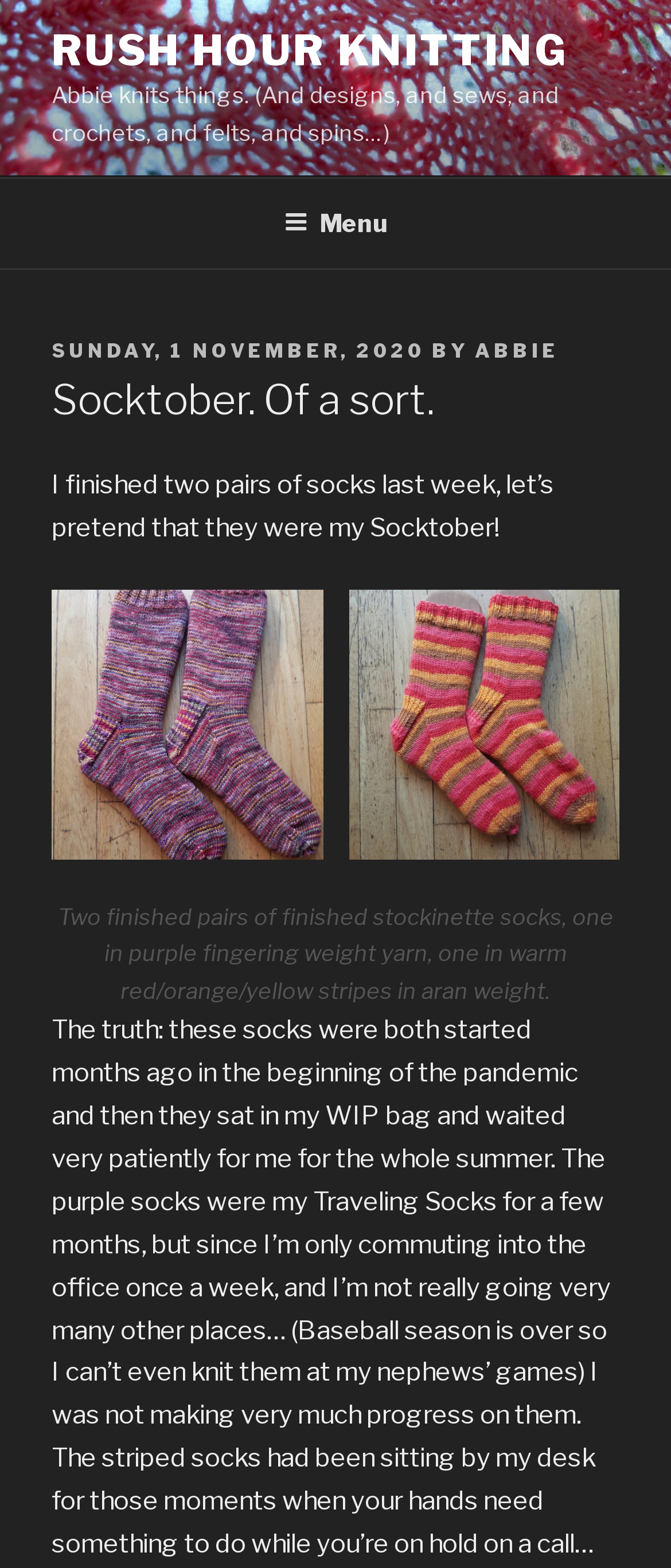What is the color of one of the socks?
Could you give a comprehensive explanation in response to this question?

I found the answer by reading the figcaption text 'Two finished pairs of finished stockinette socks, one in purple fingering weight yarn, one in warm red/orange/yellow stripes in aran weight.' which describes one of the socks as being purple.